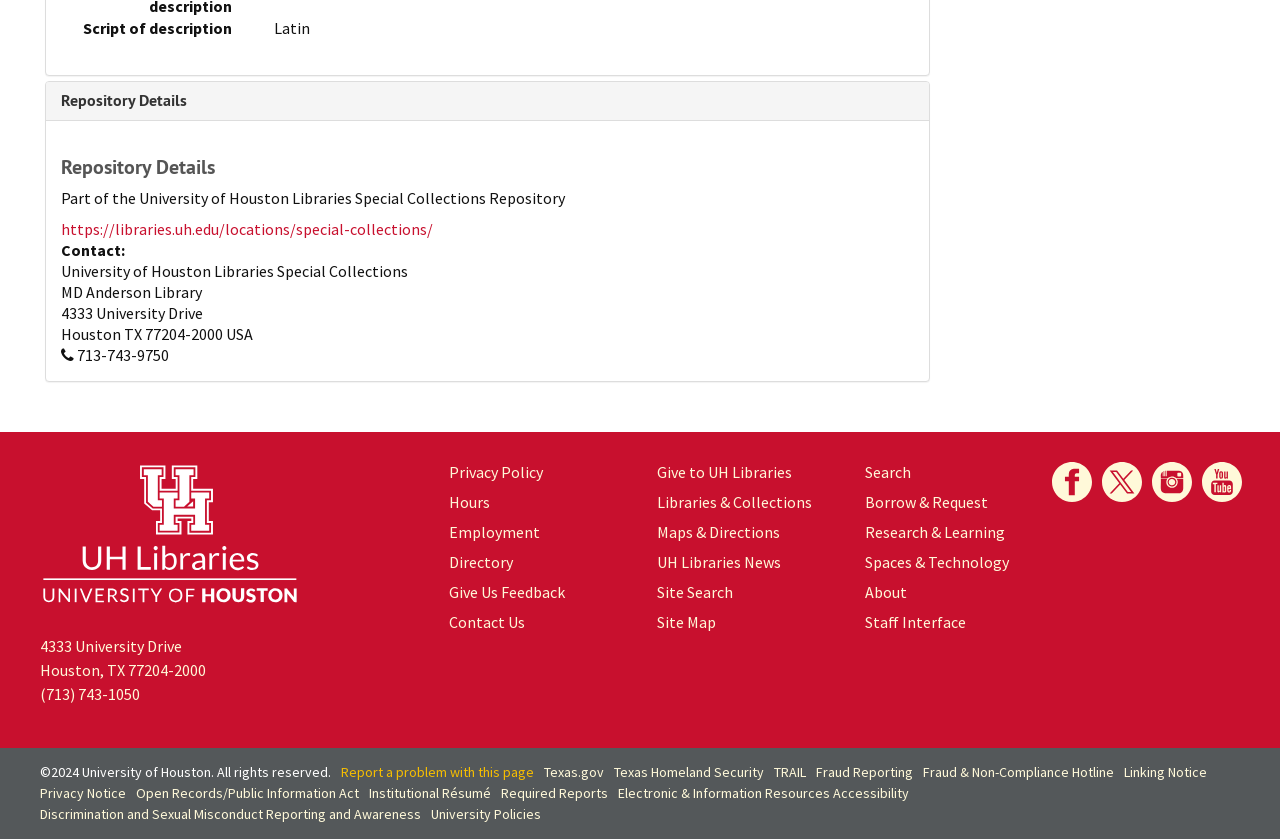What social media platforms does the library have?
Relying on the image, give a concise answer in one word or a brief phrase.

Facebook, Instagram, YouTube